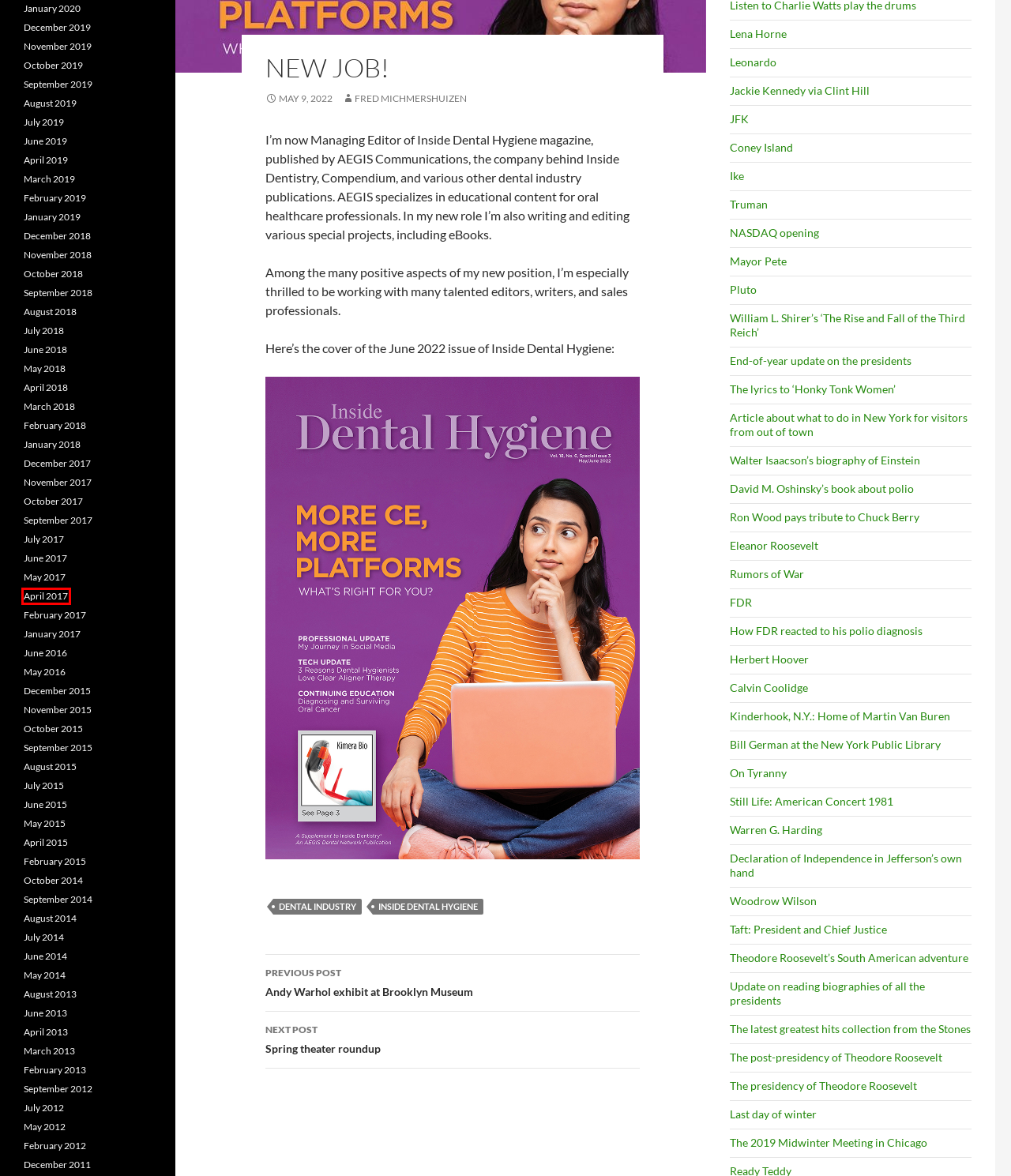Given a webpage screenshot with a UI element marked by a red bounding box, choose the description that best corresponds to the new webpage that will appear after clicking the element. The candidates are:
A. April | 2017 | personal website of Fred Michmershuizen
B. February | 2012 | personal website of Fred Michmershuizen
C. Truman | personal website of Fred Michmershuizen
D. The lyrics to ‘Honky Tonk Women’ | personal website of Fred Michmershuizen
E. NASDAQ opening | personal website of Fred Michmershuizen
F. Coney Island | personal website of Fred Michmershuizen
G. dental industry | personal website of Fred Michmershuizen
H. June | 2018 | personal website of Fred Michmershuizen

A